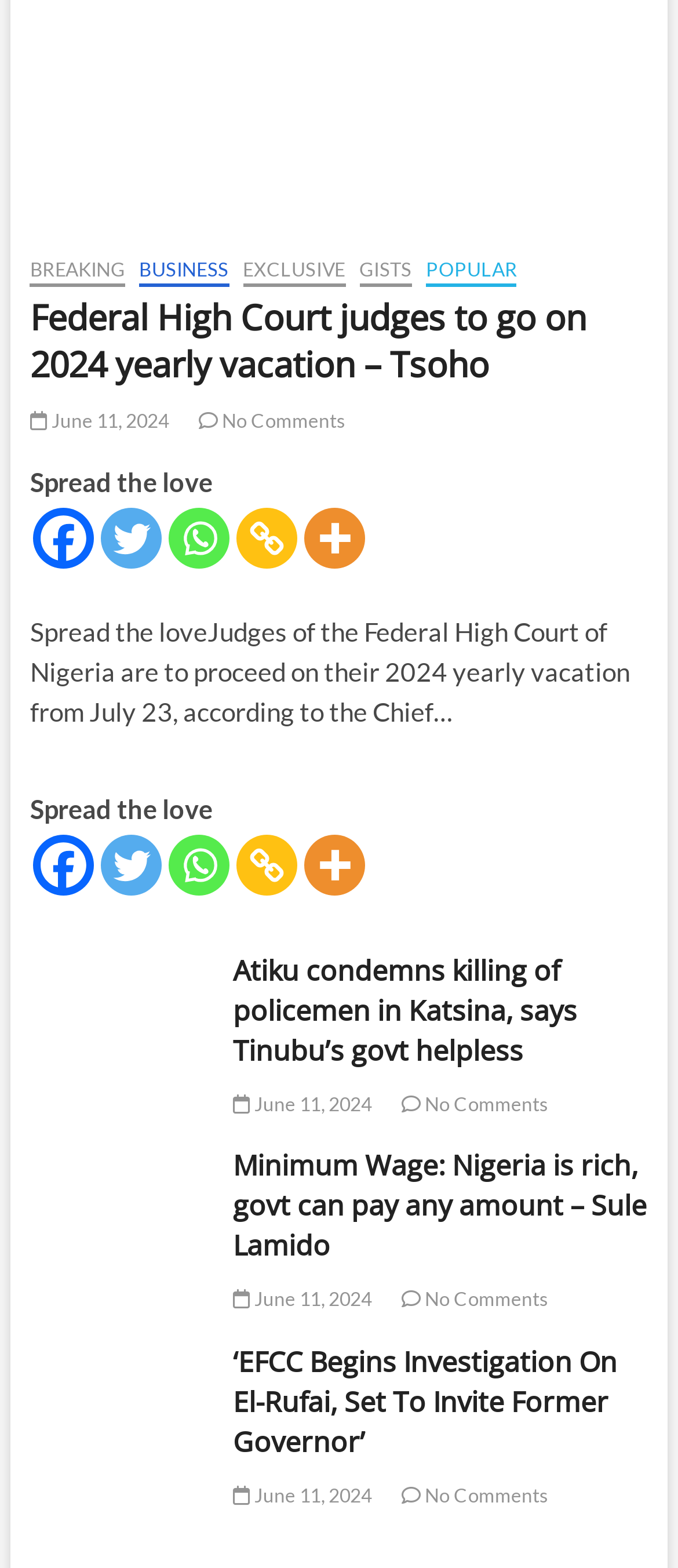Bounding box coordinates are specified in the format (top-left x, top-left y, bottom-right x, bottom-right y). All values are floating point numbers bounded between 0 and 1. Please provide the bounding box coordinate of the region this sentence describes: June 11, 2024

[0.343, 0.945, 0.548, 0.96]